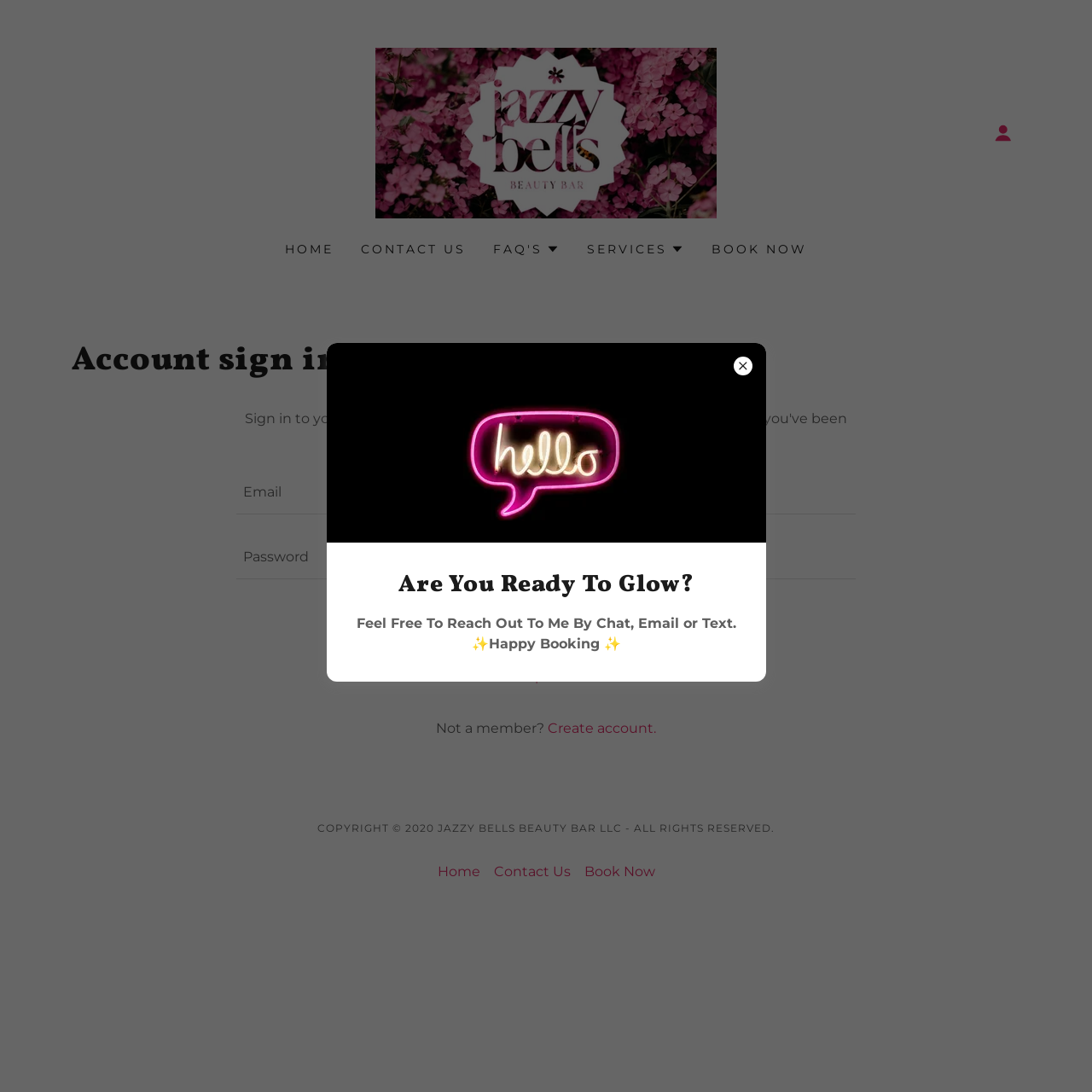Can you give a comprehensive explanation to the question given the content of the image?
How many links are there in the main navigation menu?

I found the main navigation menu which contains links to 'HOME', 'CONTACT US', and 'BOOK NOW'. There are three links in total.